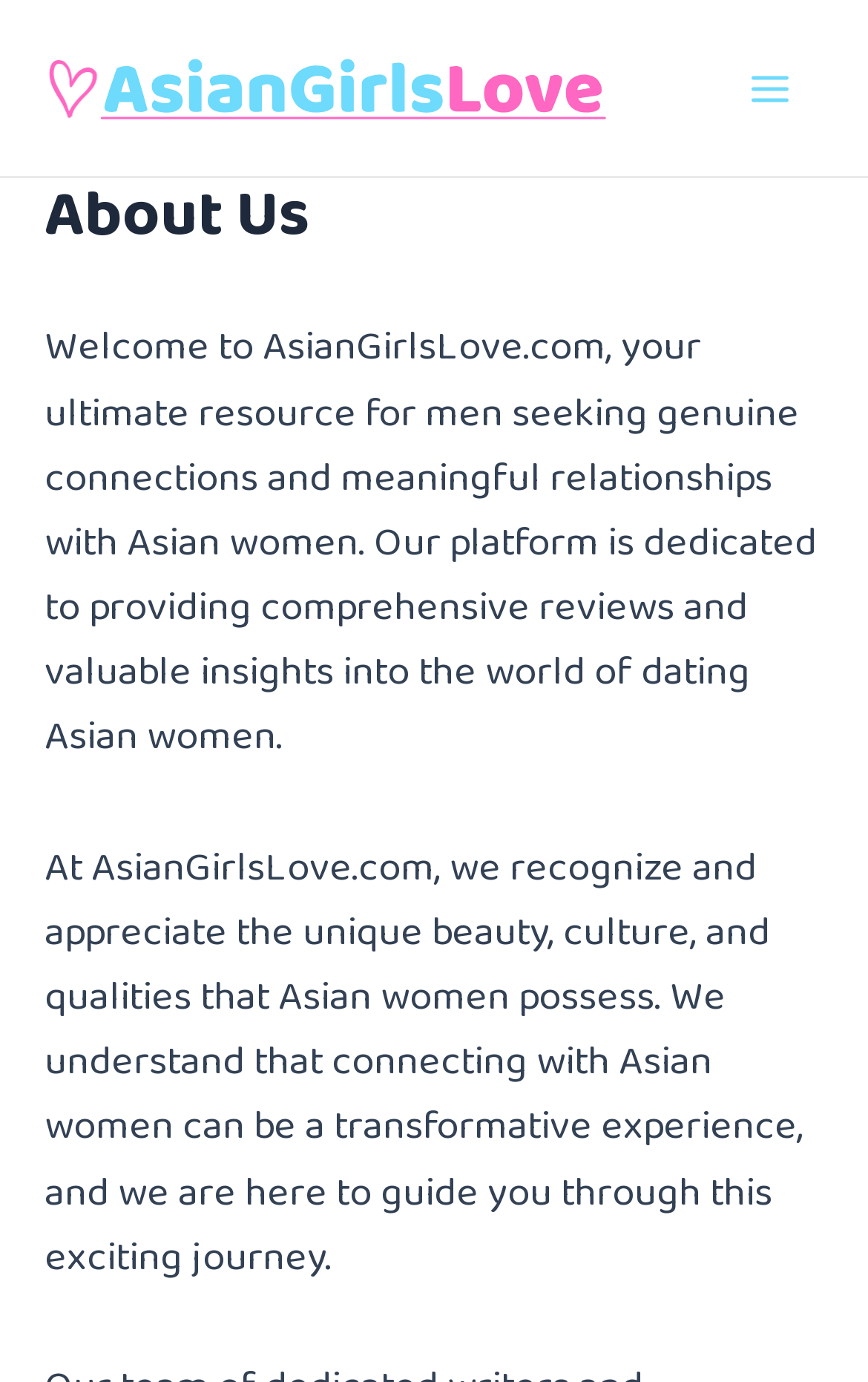What is the unique aspect of Asian women?
From the details in the image, answer the question comprehensively.

According to the webpage, AsianGirlsLove.com recognizes and appreciates the unique beauty, culture, and qualities that Asian women possess, which is a key aspect of their platform.